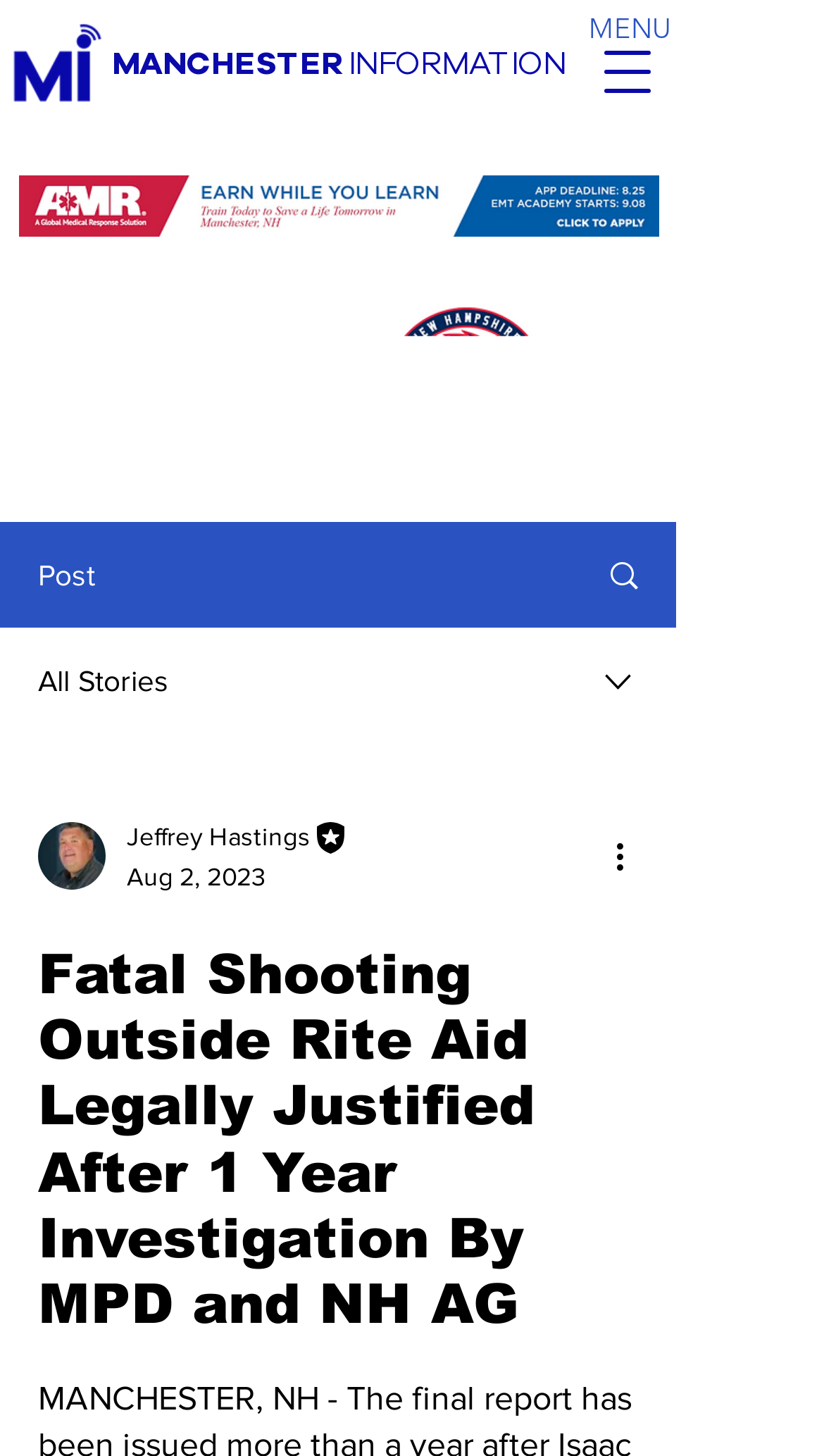What is the name of the city in the heading?
Offer a detailed and exhaustive answer to the question.

I found the heading element with the text 'MANCHESTER' at coordinates [0.136, 0.03, 0.415, 0.055], which indicates that the city being referred to is Manchester.